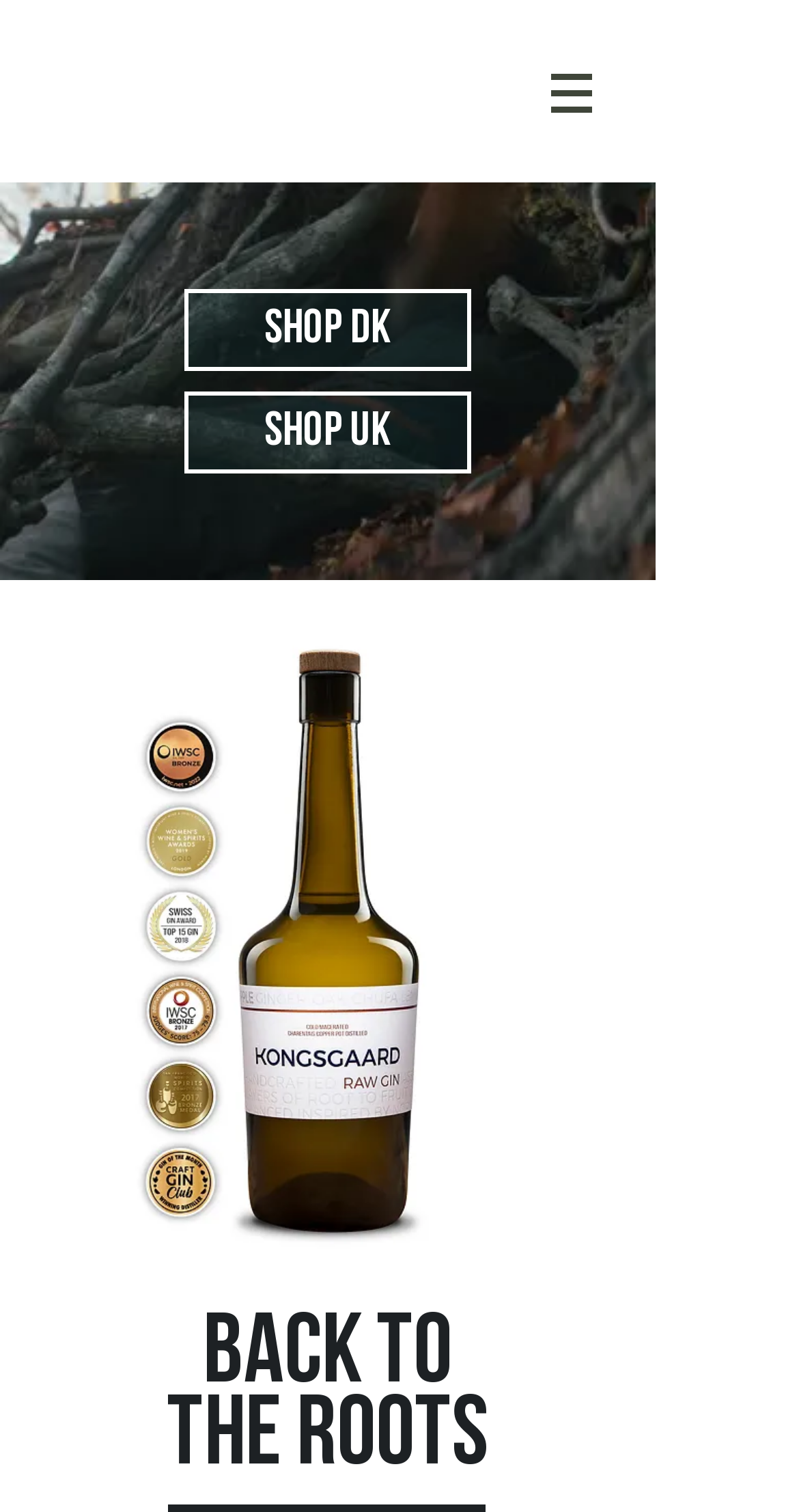What is the tone of the webpage?
Using the image provided, answer with just one word or phrase.

Premium